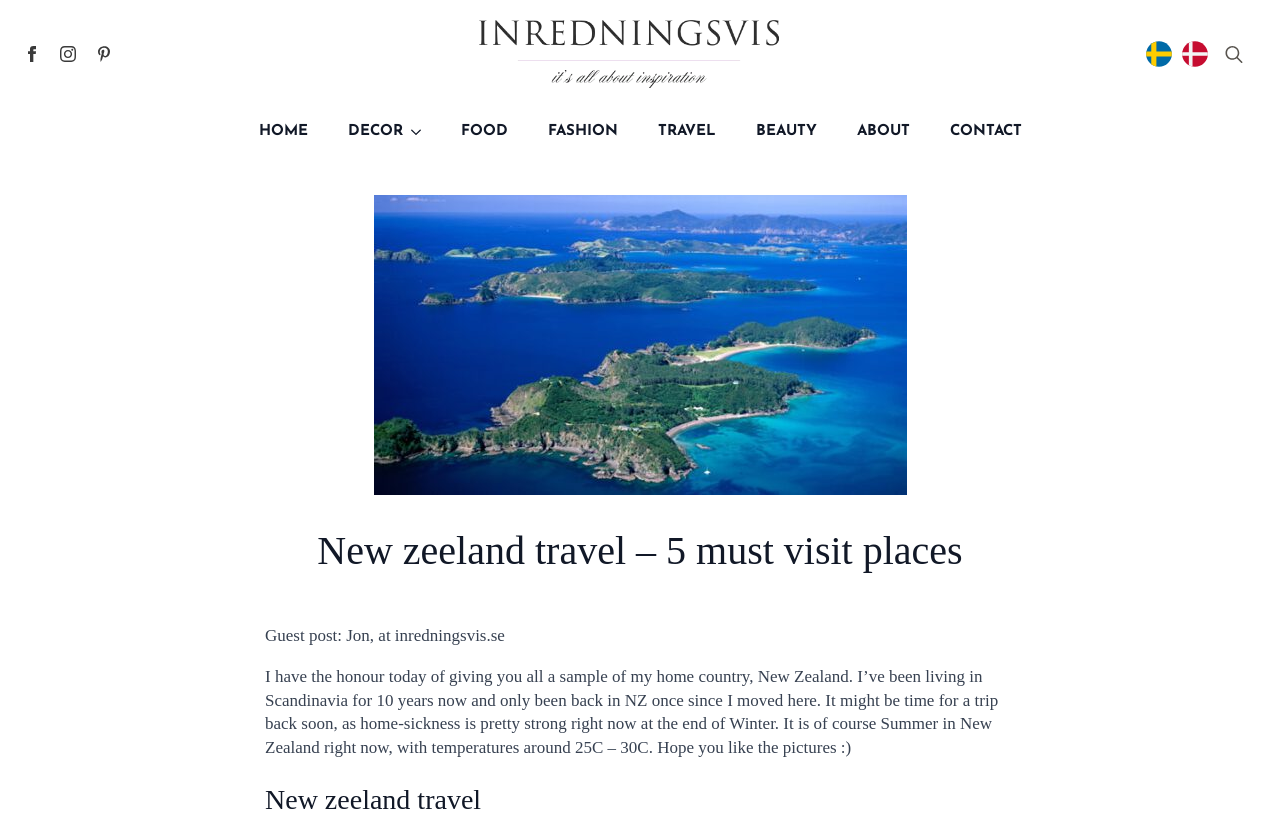Identify the bounding box coordinates of the part that should be clicked to carry out this instruction: "Read about TRAVEL".

[0.498, 0.125, 0.575, 0.19]